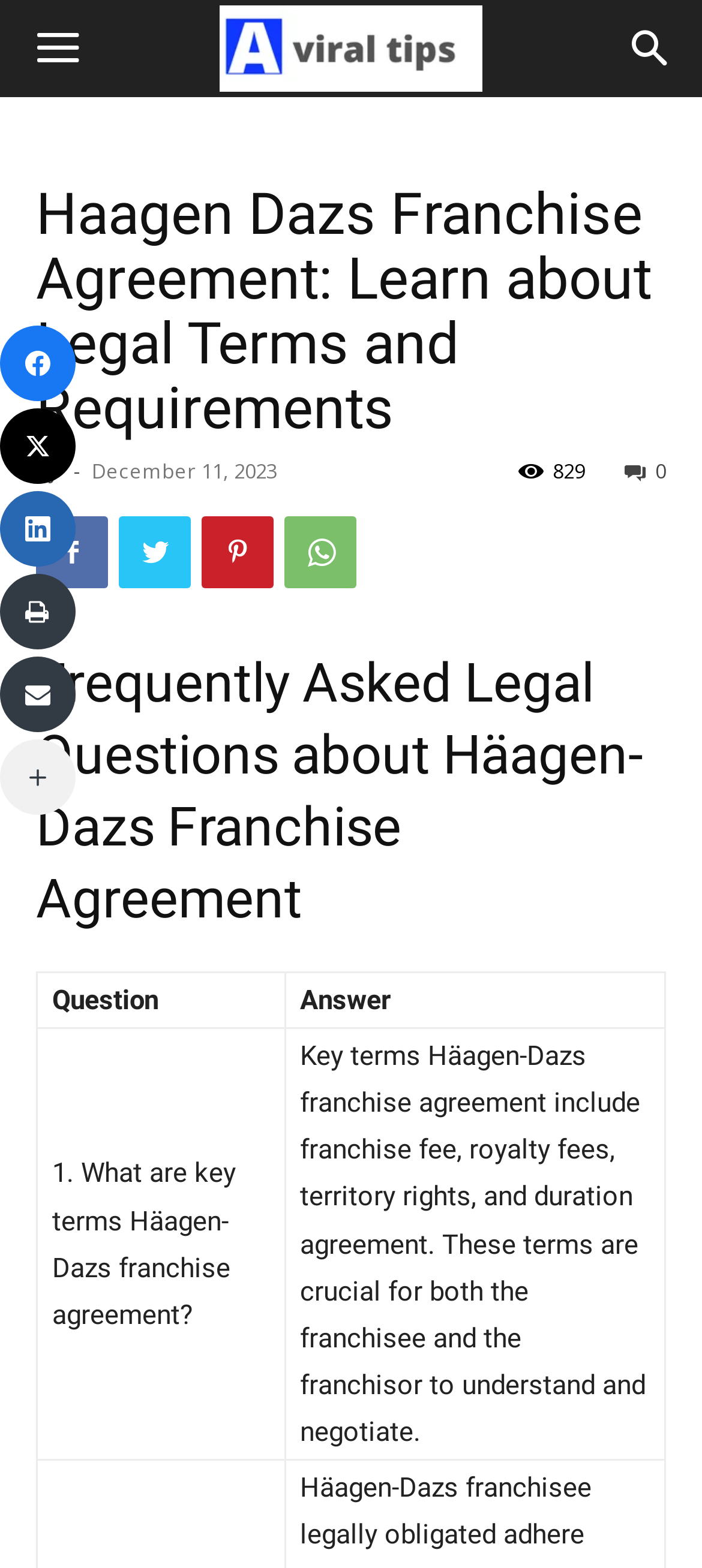Respond with a single word or phrase to the following question:
What is the title of the article?

Haagen Dazs Franchise Agreement